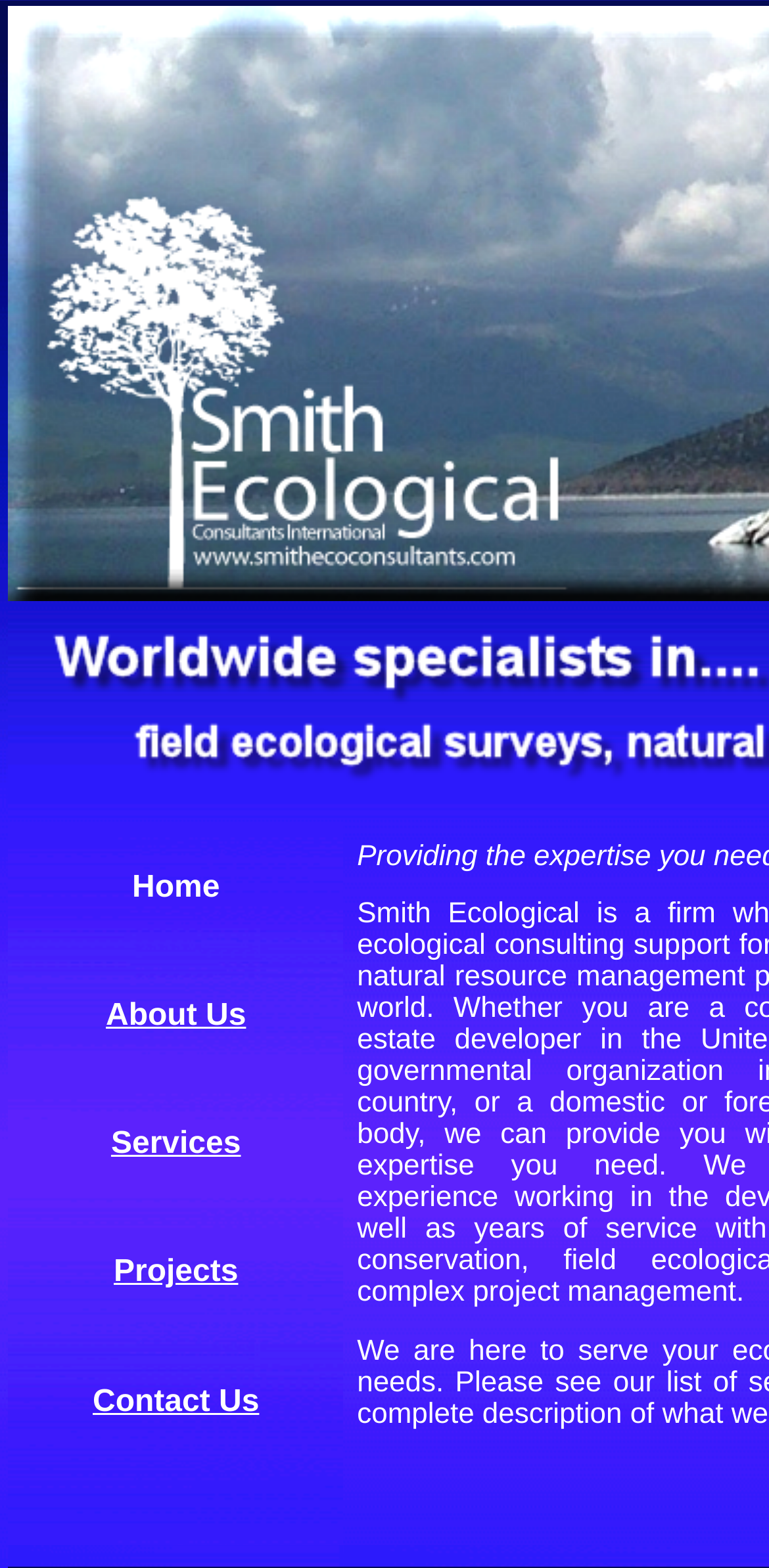Answer the following in one word or a short phrase: 
How many layout table rows are there?

5